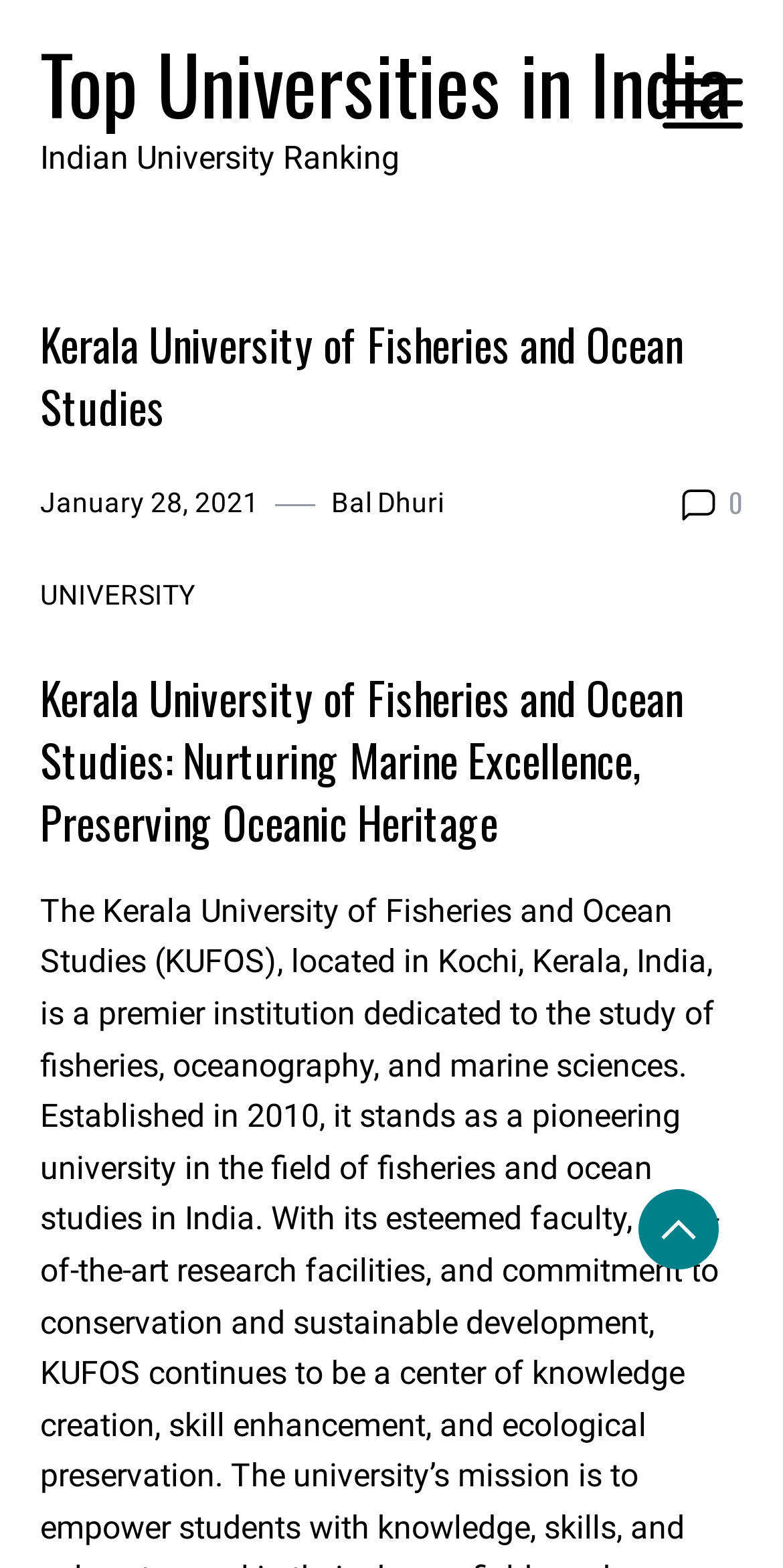Produce a meticulous description of the webpage.

The webpage is about Kerala University of Fisheries and Ocean Studies, which is one of the top universities in India. At the top, there is a link to "Top Universities in India" on the left side, next to a static text "Indian University Ranking". On the right side, there is a button to expand the primary menu. 

Below the top section, the university's name "Kerala University of Fisheries and Ocean Studies" is displayed as a heading, taking up most of the width. Underneath, there are three links in a row: "January 28, 2021" on the left, "Bal Dhuri" in the middle, and "0" on the right. Next to the "Bal Dhuri" link, there is a small image. 

Further down, there is a link to "UNIVERSITY" on the left, followed by a heading that describes the university's mission: "Kerala University of Fisheries and Ocean Studies: Nurturing Marine Excellence, Preserving Oceanic Heritage". This heading spans the entire width of the page. 

At the bottom, there is a link and an image, both positioned on the right side of the page. The link and image are overlapping, suggesting they might be part of the same element.